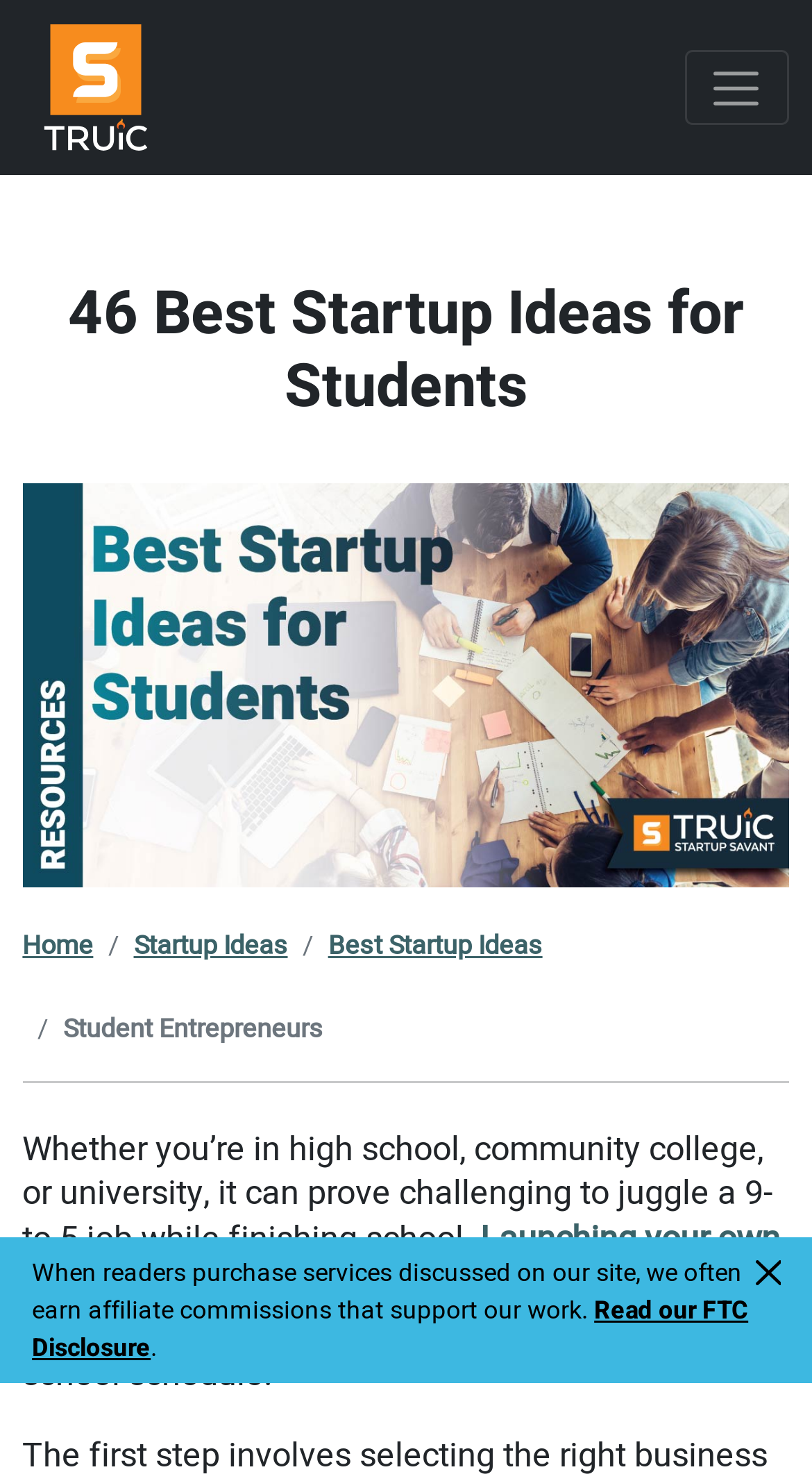Identify the bounding box coordinates for the UI element described as: "Home". The coordinates should be provided as four floats between 0 and 1: [left, top, right, bottom].

[0.028, 0.626, 0.115, 0.651]